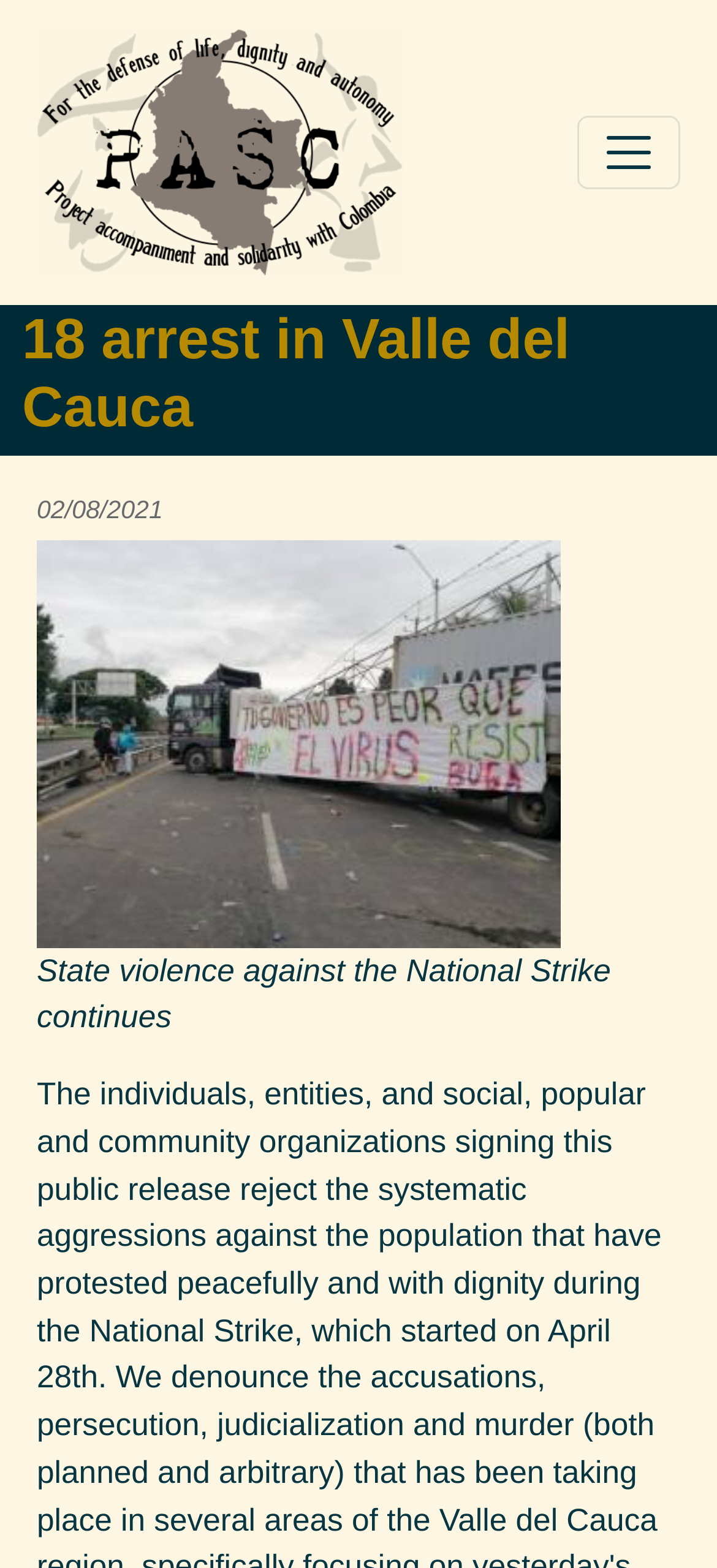Provide a one-word or one-phrase answer to the question:
What is the purpose of the button in the banner?

Toggle navigation